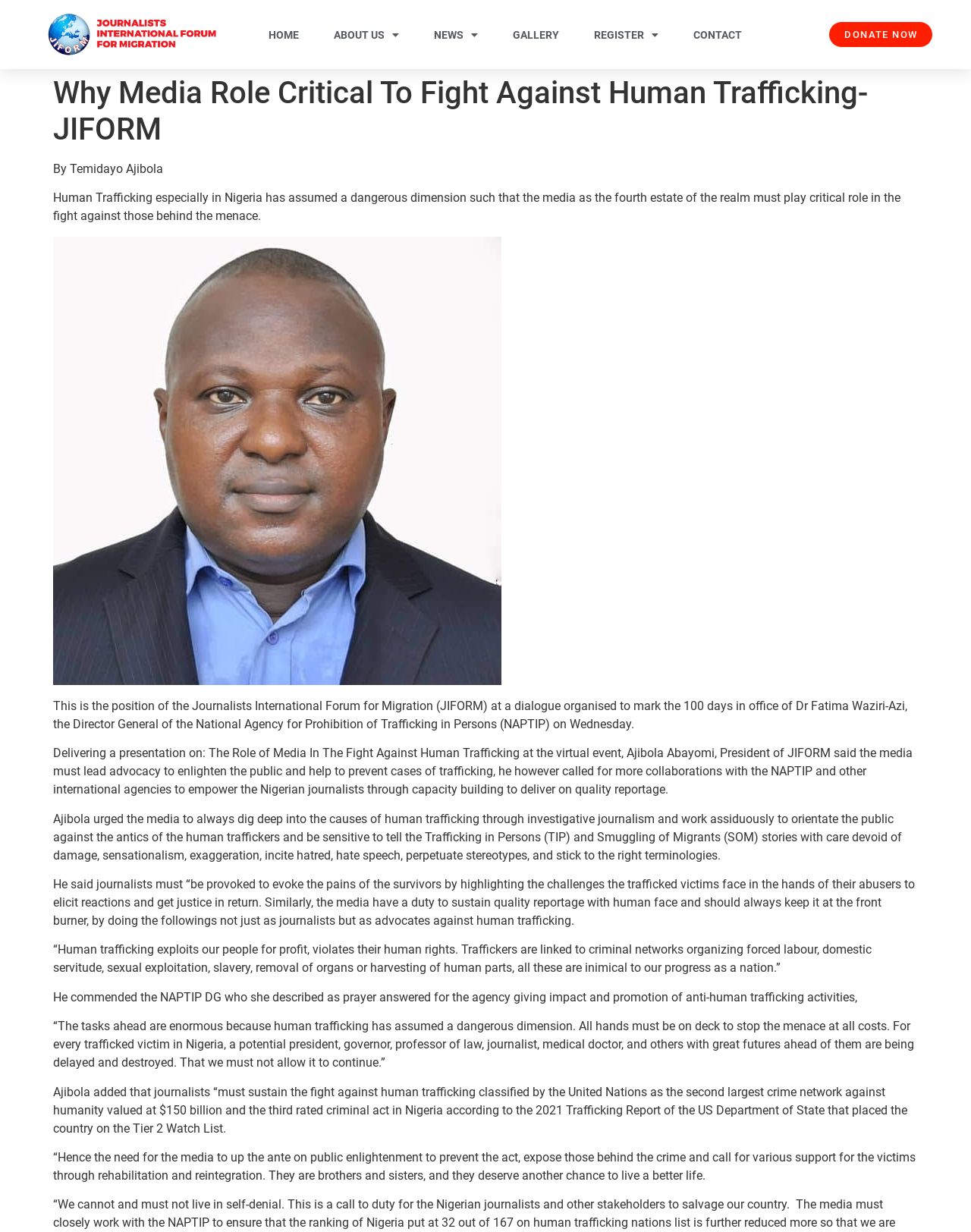Please look at the image and answer the question with a detailed explanation: What is the purpose of the media in the fight against human trafficking?

According to the article, the media must lead advocacy to enlighten the public and help to prevent cases of trafficking, which indicates that the purpose of the media in the fight against human trafficking is advocacy and enlightenment.